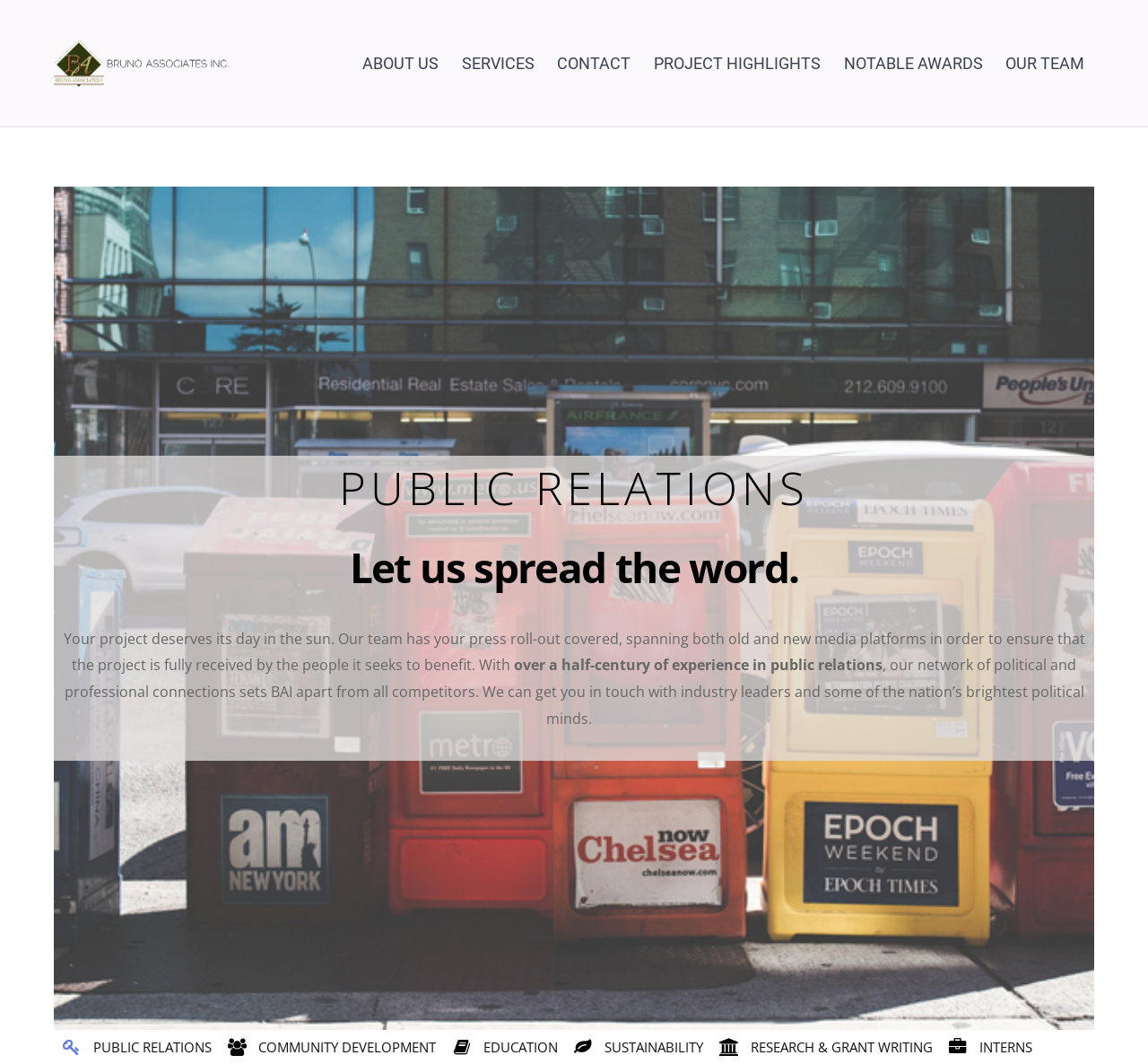Using the provided description: "RESEARCH & GRANT WRITING", find the bounding box coordinates of the corresponding UI element. The output should be four float numbers between 0 and 1, in the format [left, top, right, bottom].

[0.62, 0.974, 0.819, 0.991]